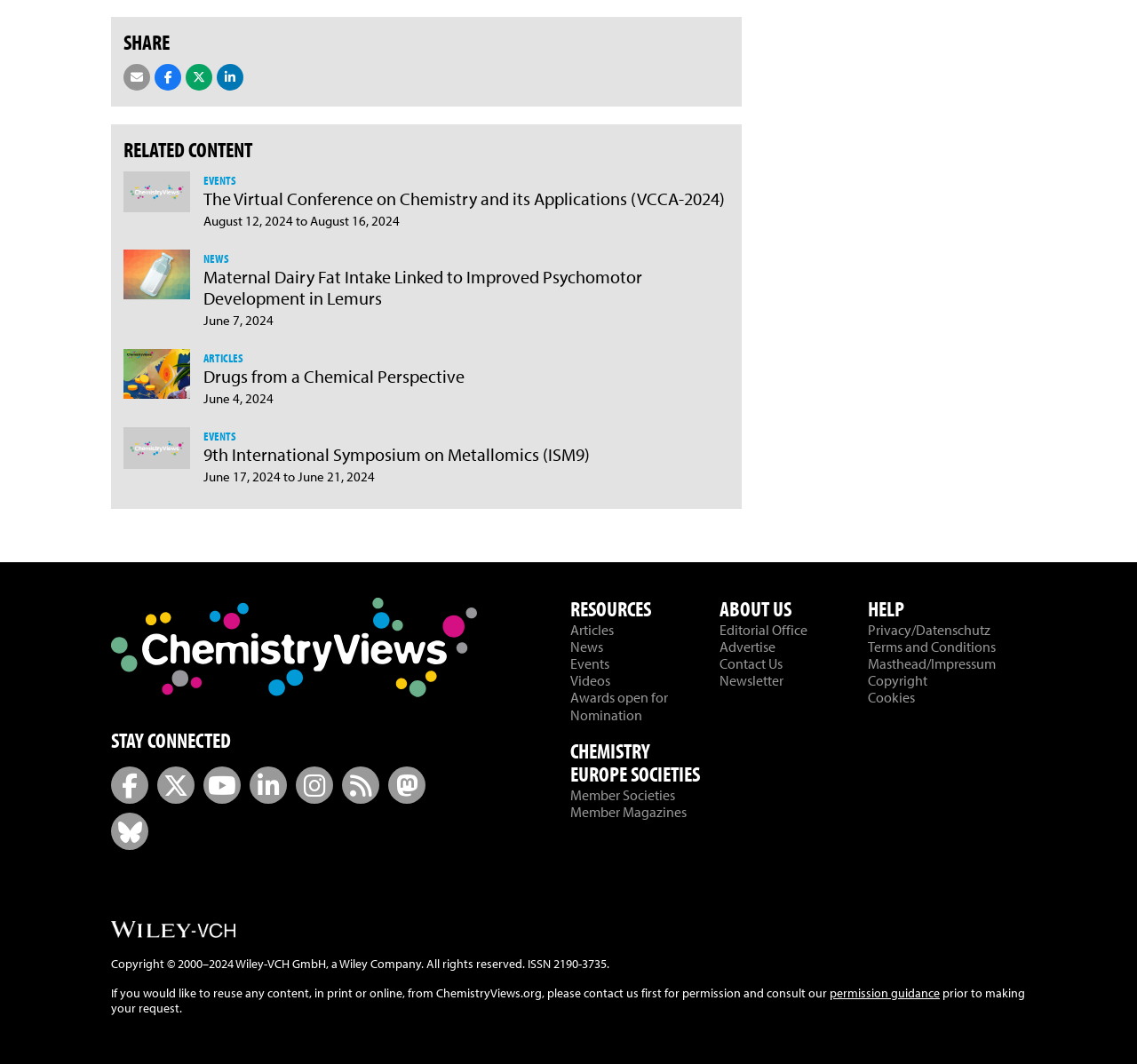Specify the bounding box coordinates of the area that needs to be clicked to achieve the following instruction: "Read about The Virtual Conference on Chemistry and its Applications (VCCA-2024)".

[0.109, 0.161, 0.179, 0.2]